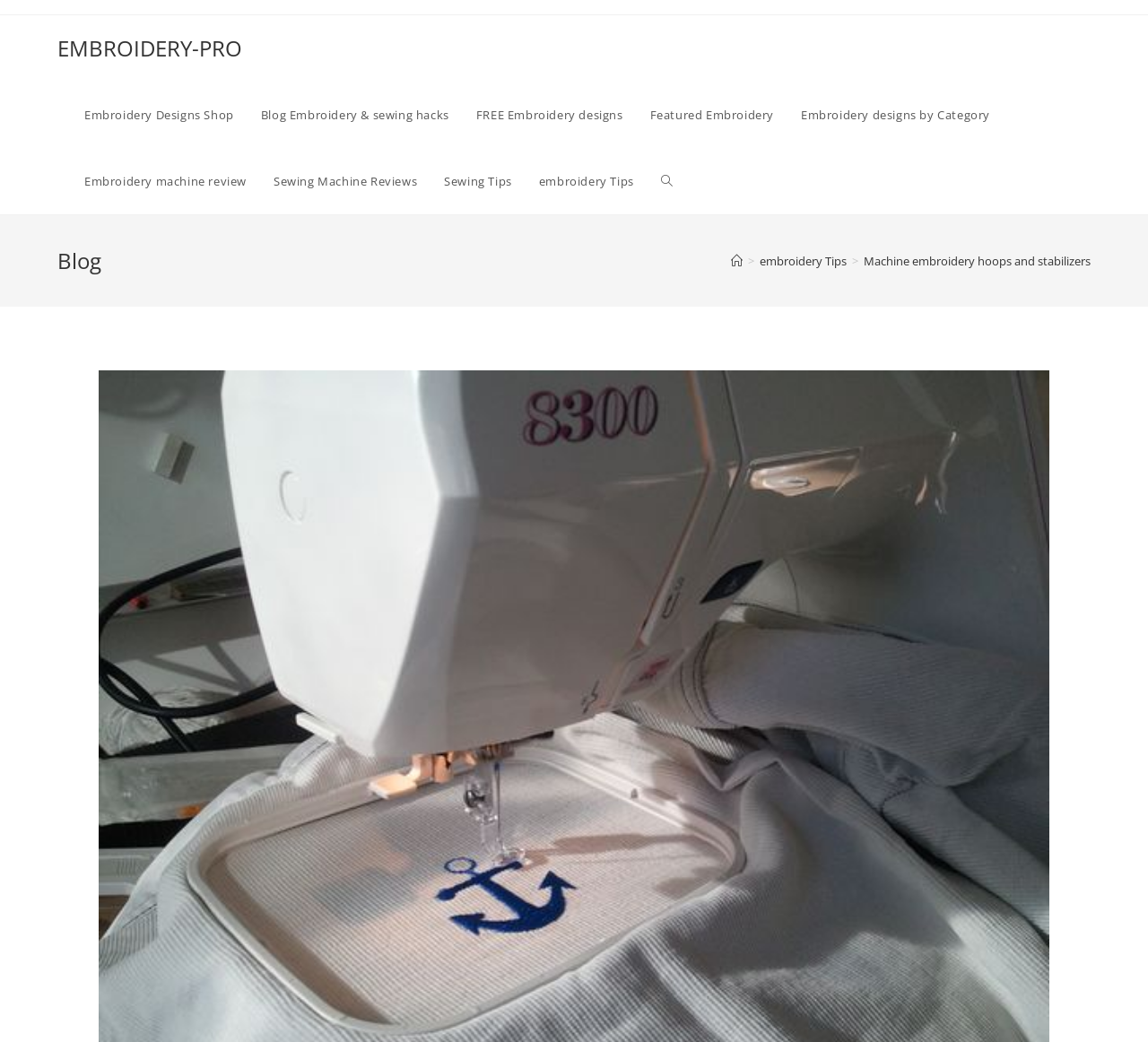Show me the bounding box coordinates of the clickable region to achieve the task as per the instruction: "Visit the 'About Us' page".

None